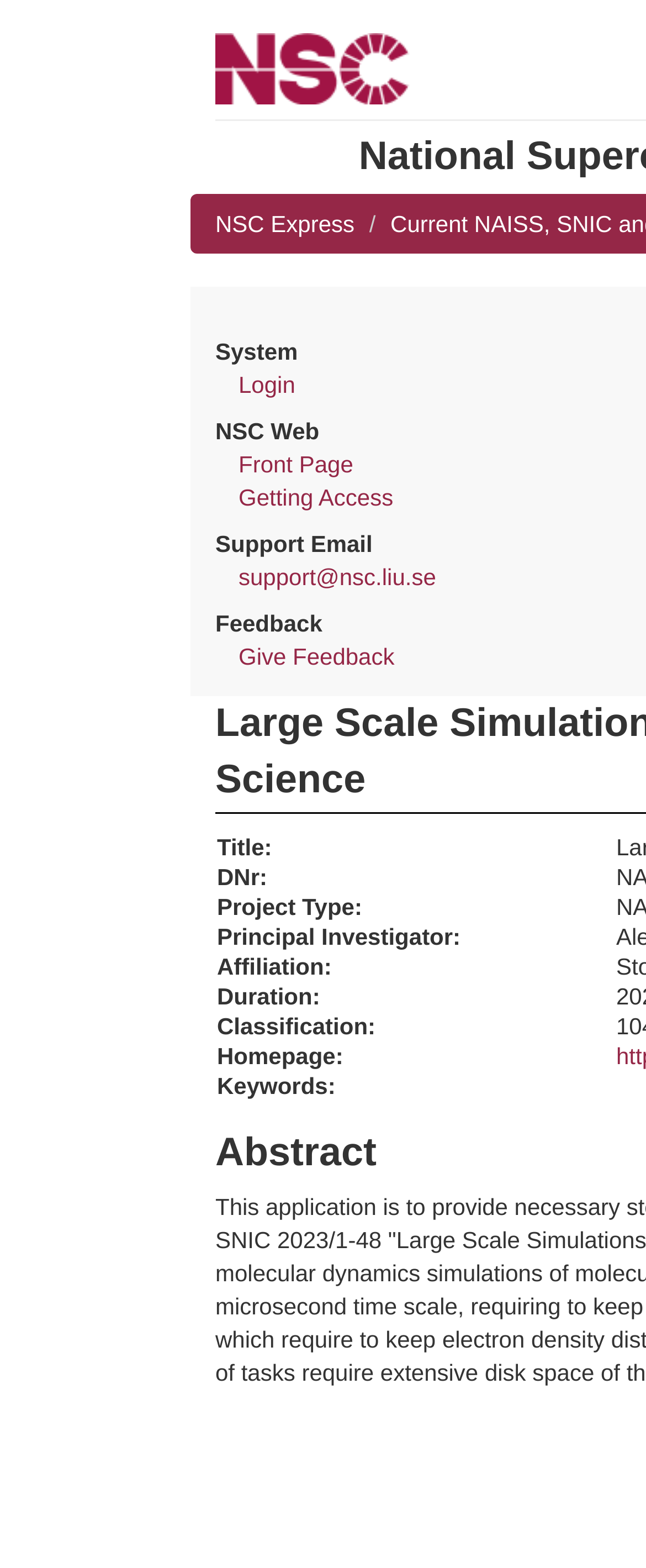Please provide the bounding box coordinates in the format (top-left x, top-left y, bottom-right x, bottom-right y). Remember, all values are floating point numbers between 0 and 1. What is the bounding box coordinate of the region described as: Give Feedback

[0.369, 0.41, 0.611, 0.427]